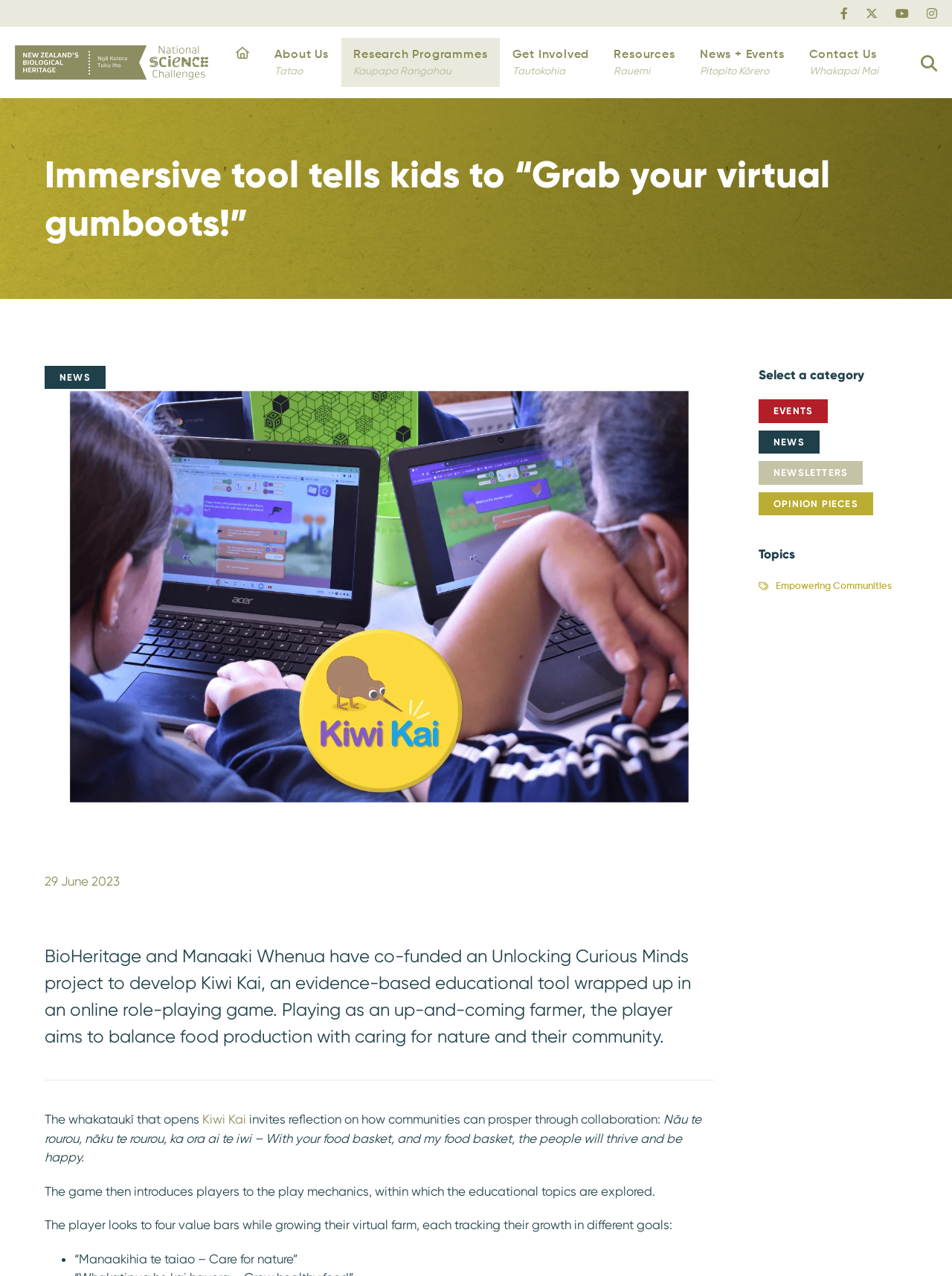What is the purpose of the online role-playing game?
Based on the image, answer the question with a single word or brief phrase.

To balance food production with caring for nature and community